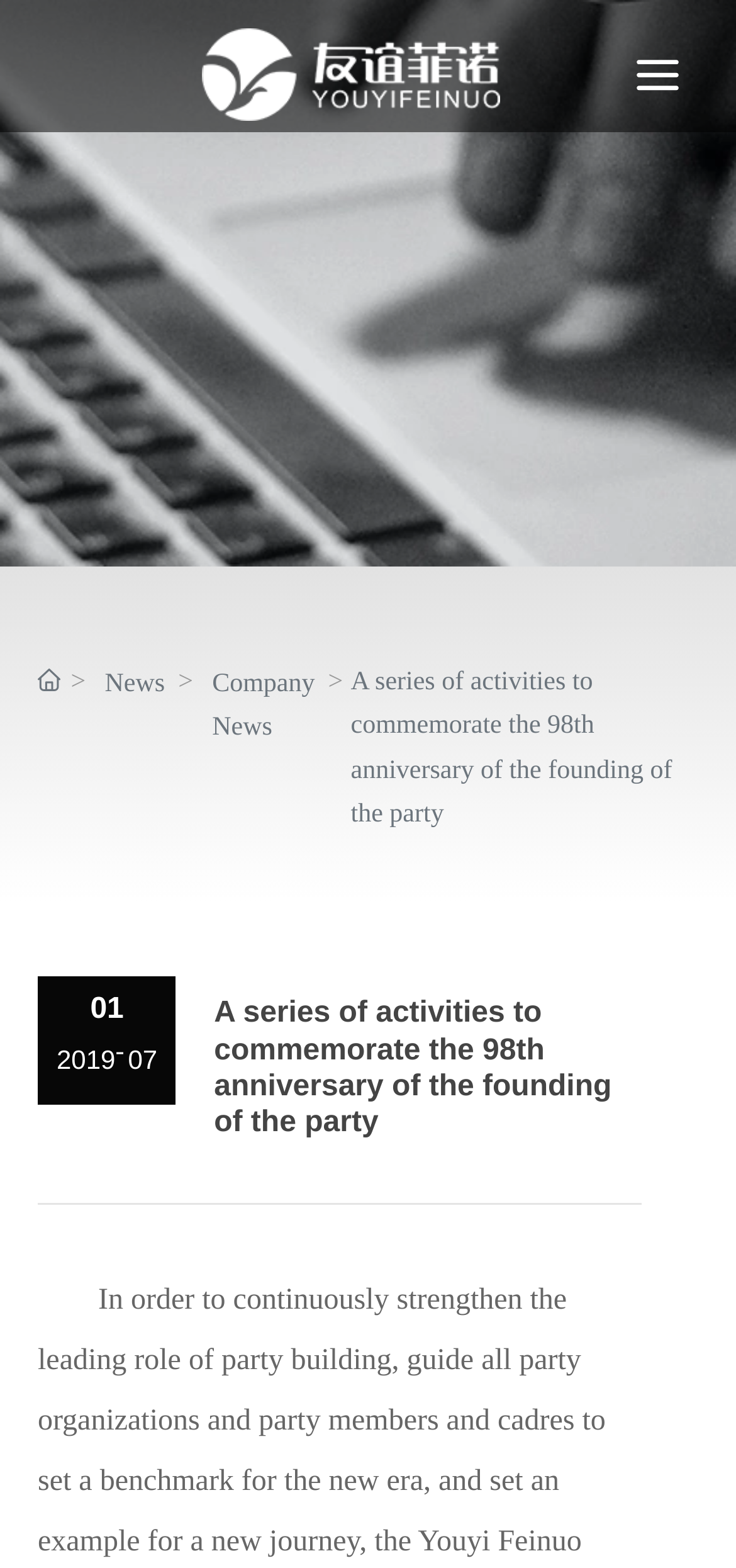What is the date mentioned on the webpage?
Carefully examine the image and provide a detailed answer to the question.

I see a series of text '2019', '-', '07', and '01' which suggests a date. By combining these texts, I get the date 2019-07-01.